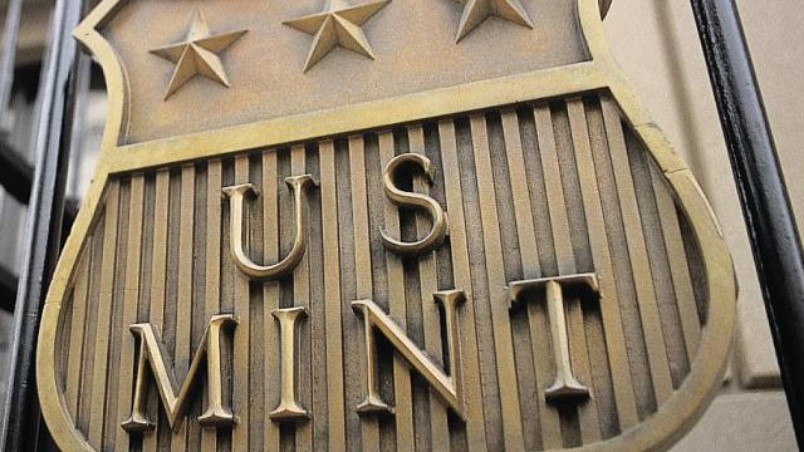Craft a descriptive caption that covers all aspects of the image.

The image showcases a prominent emblem of the U.S. Mint, featuring a classic design that includes the inscription "US MINT" prominently displayed in bold, capital letters. This emblem is adorned with two stars above the text, highlighting its significance. The badge-like structure is characterized by vertical lines that add texture and depth, enhancing the visual appeal. The bronze finish gives it a distinguished and historical look, reflecting the prestigious role of the U.S. Mint in coin production and currency circulation. This visual representation underscores the importance of the Mint, especially in the context of recent market activities, as discussed in the accompanying article.